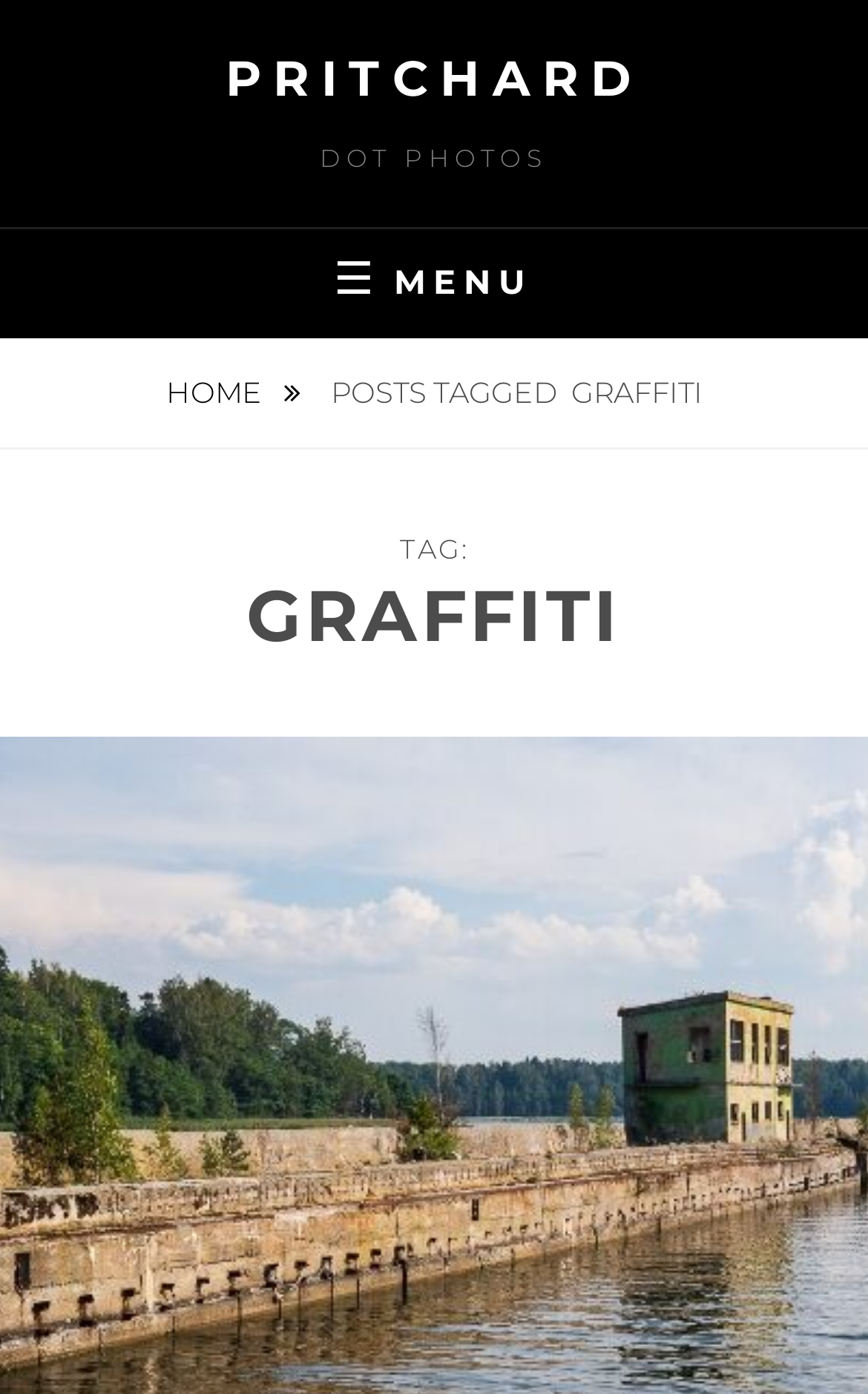What is the category of posts?
Observe the image and answer the question with a one-word or short phrase response.

GRAFFITI